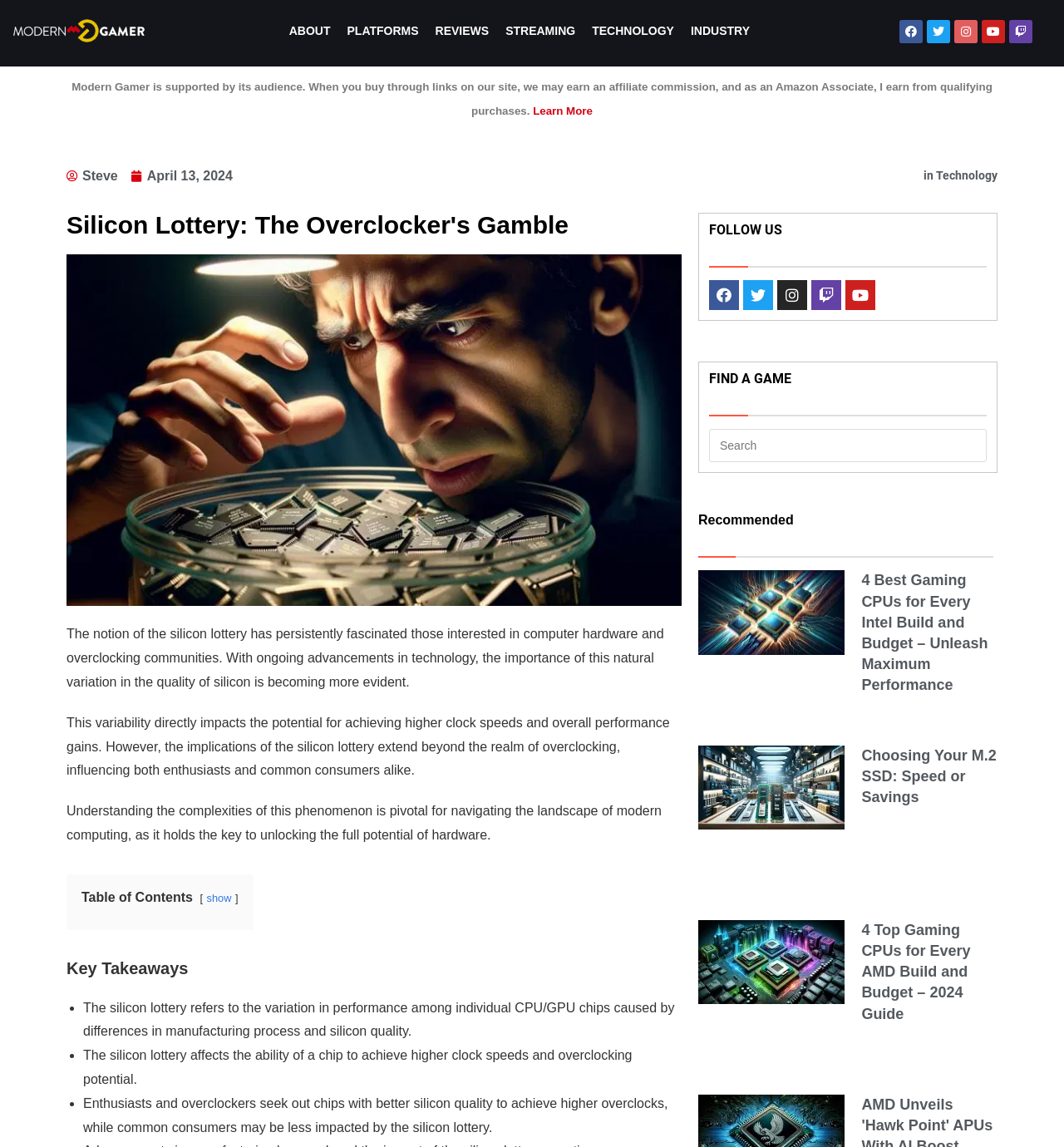Please find and report the bounding box coordinates of the element to click in order to perform the following action: "Follow on Facebook". The coordinates should be expressed as four float numbers between 0 and 1, in the format [left, top, right, bottom].

[0.845, 0.017, 0.867, 0.037]